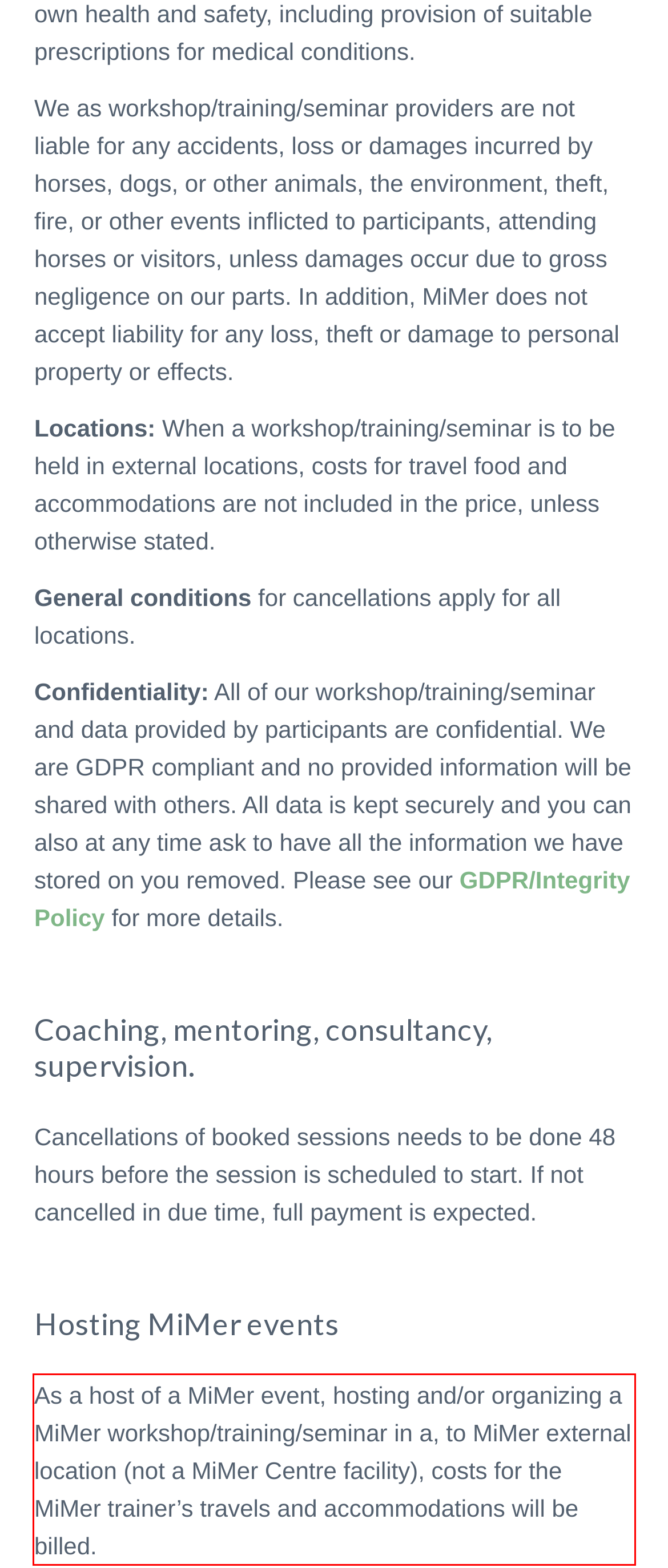You are presented with a webpage screenshot featuring a red bounding box. Perform OCR on the text inside the red bounding box and extract the content.

As a host of a MiMer event, hosting and/or organizing a MiMer workshop/training/seminar in a, to MiMer external location (not a MiMer Centre facility), costs for the MiMer trainer’s travels and accommodations will be billed.